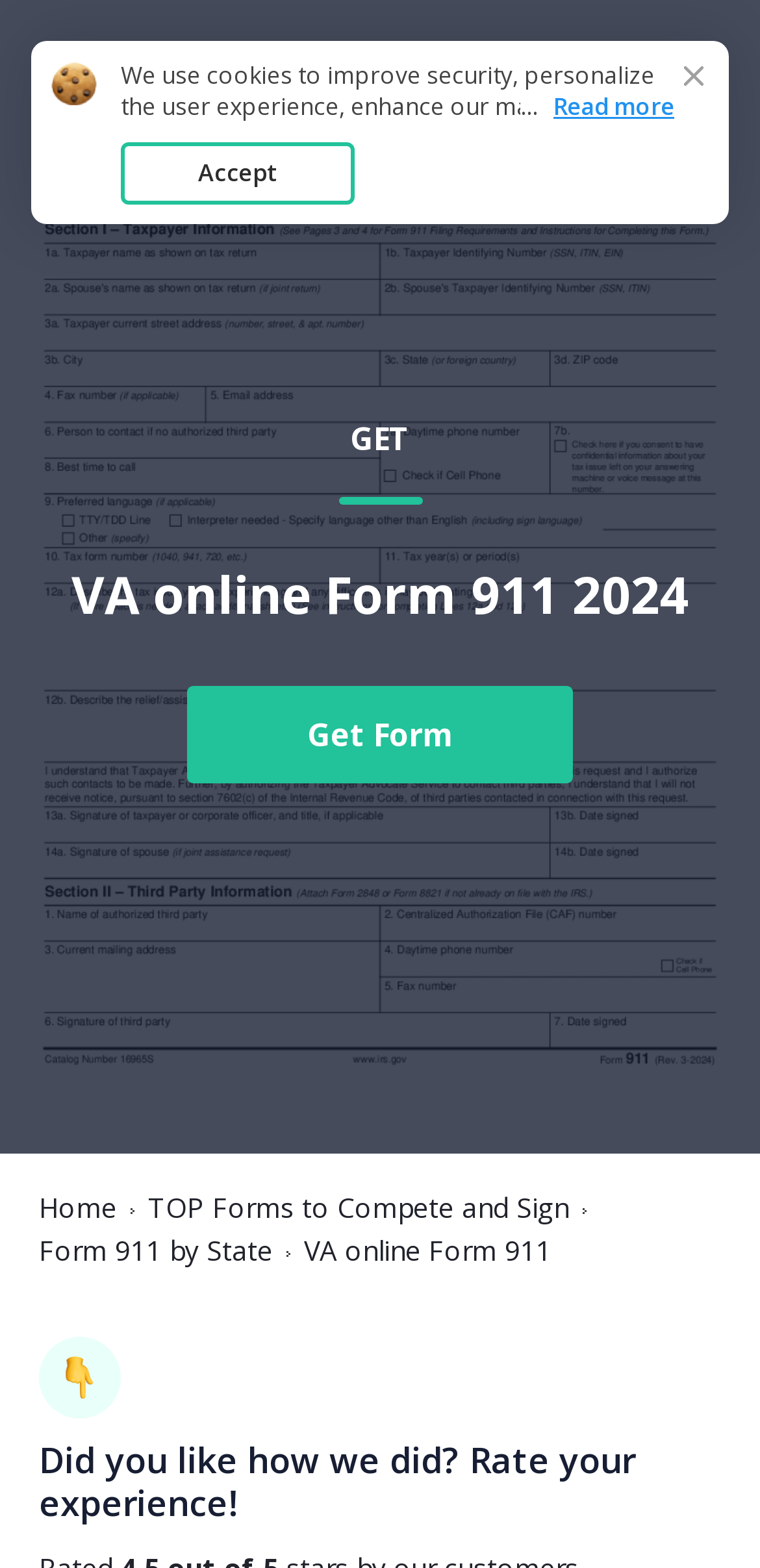What can you do with the form on this webpage?
Please give a detailed and thorough answer to the question, covering all relevant points.

The webpage allows users to modify the PDF form template to get a document required in their state, and then send it to the IRS, as indicated by the link 'GET VA online Form 911 2024 Get Form'.